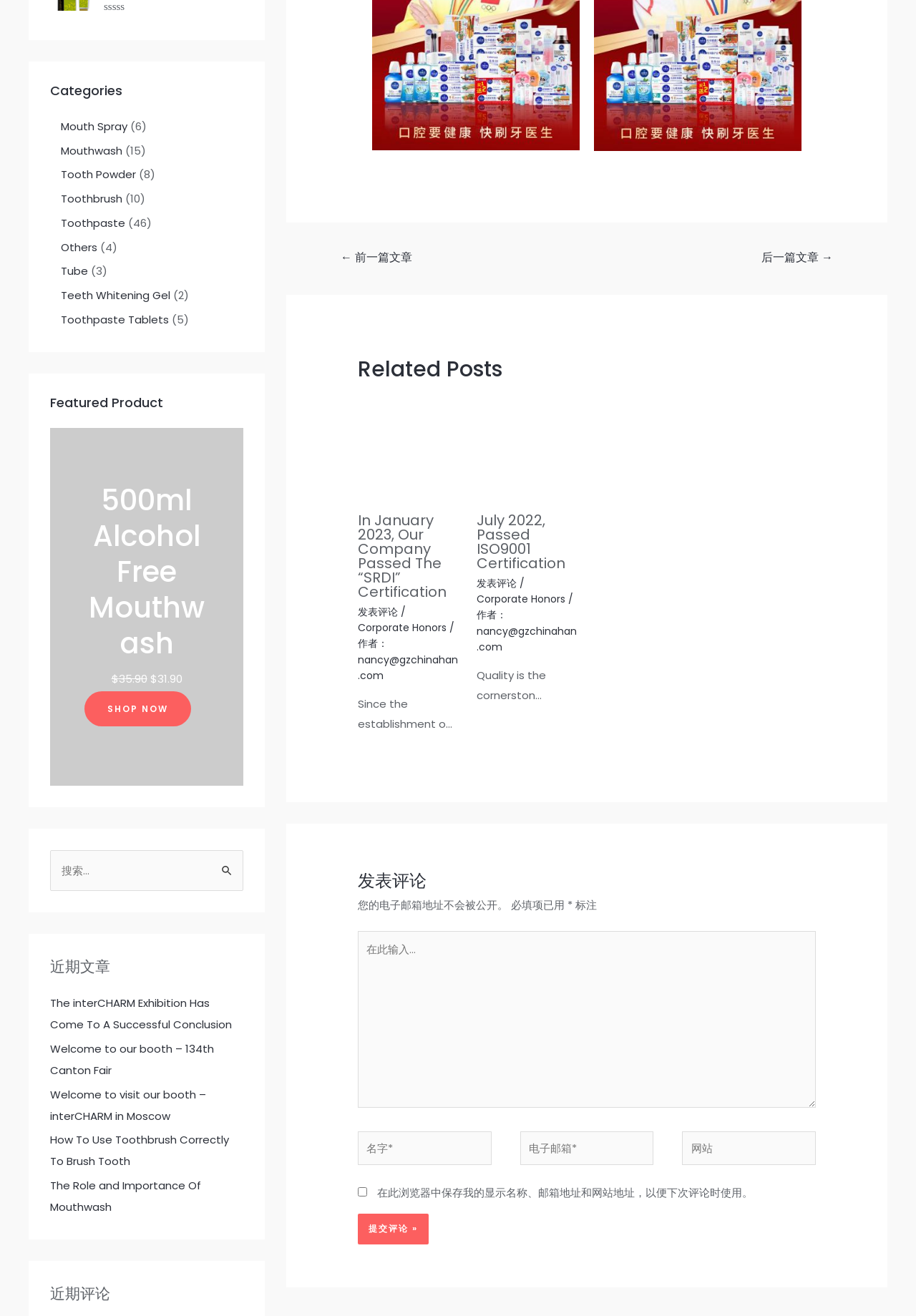Could you provide the bounding box coordinates for the portion of the screen to click to complete this instruction: "View featured product"?

[0.055, 0.325, 0.266, 0.597]